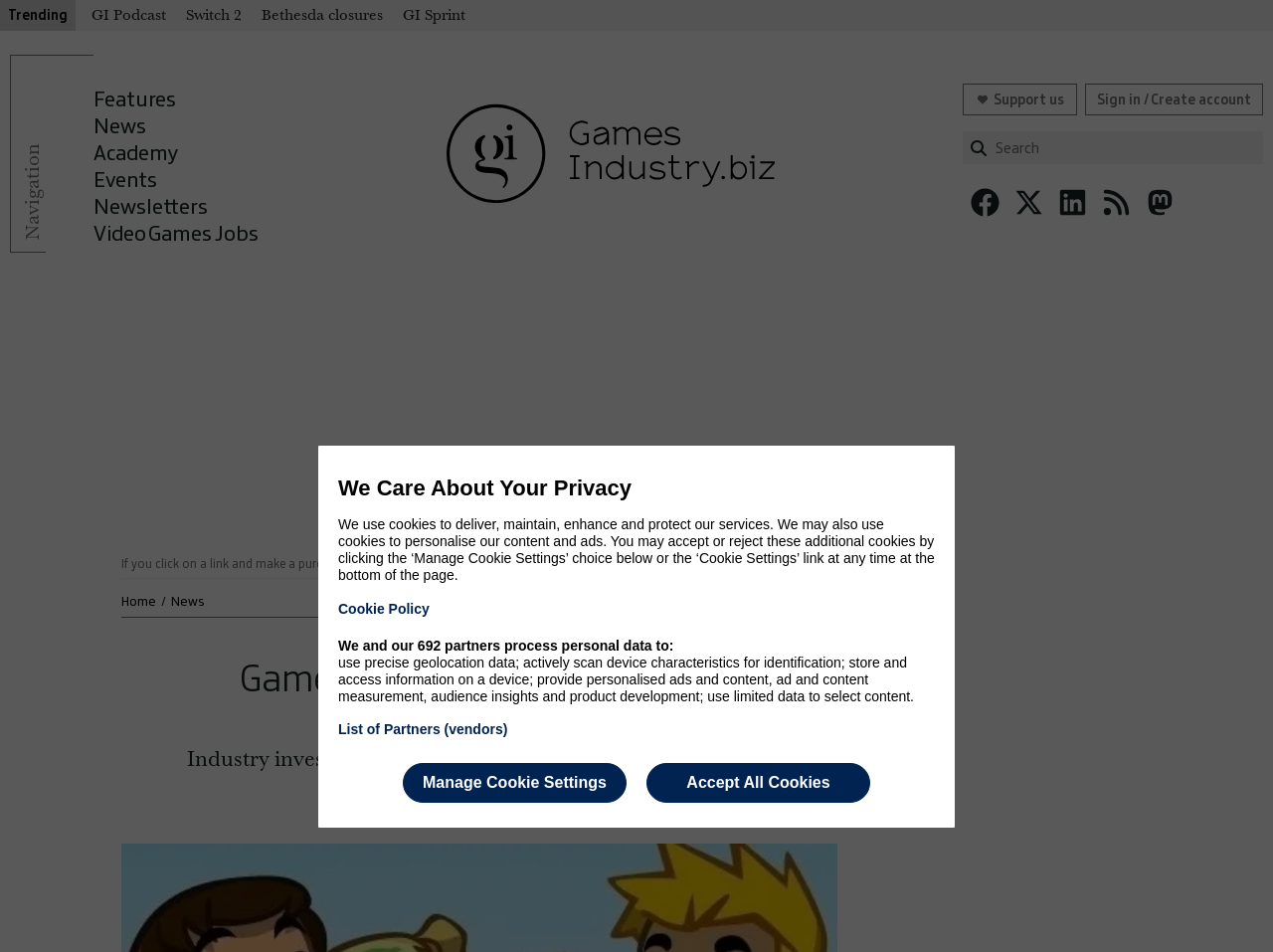Determine the bounding box coordinates of the section to be clicked to follow the instruction: "Sign in or create an account". The coordinates should be given as four float numbers between 0 and 1, formatted as [left, top, right, bottom].

[0.852, 0.088, 0.992, 0.121]